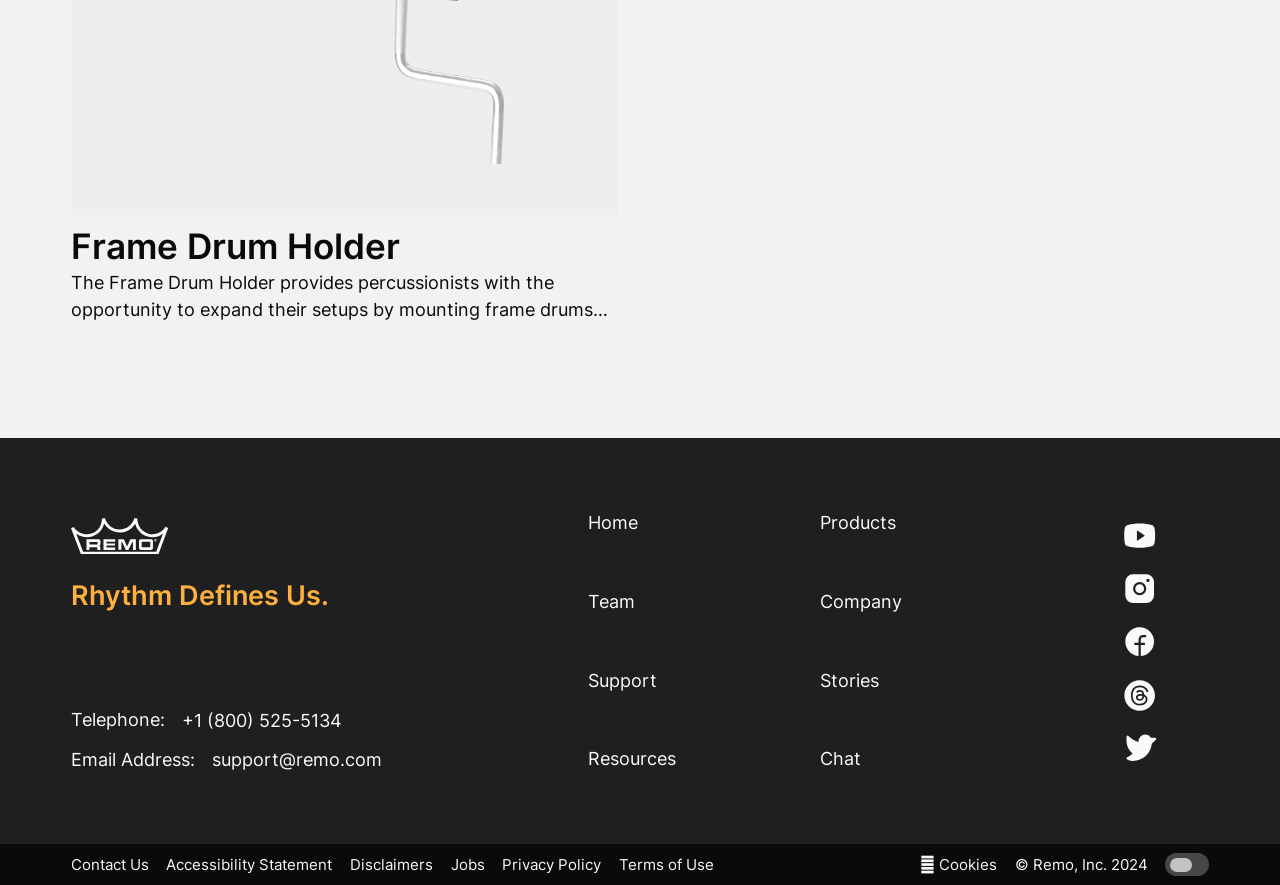Please specify the bounding box coordinates of the region to click in order to perform the following instruction: "Visit the Home page".

[0.459, 0.575, 0.613, 0.607]